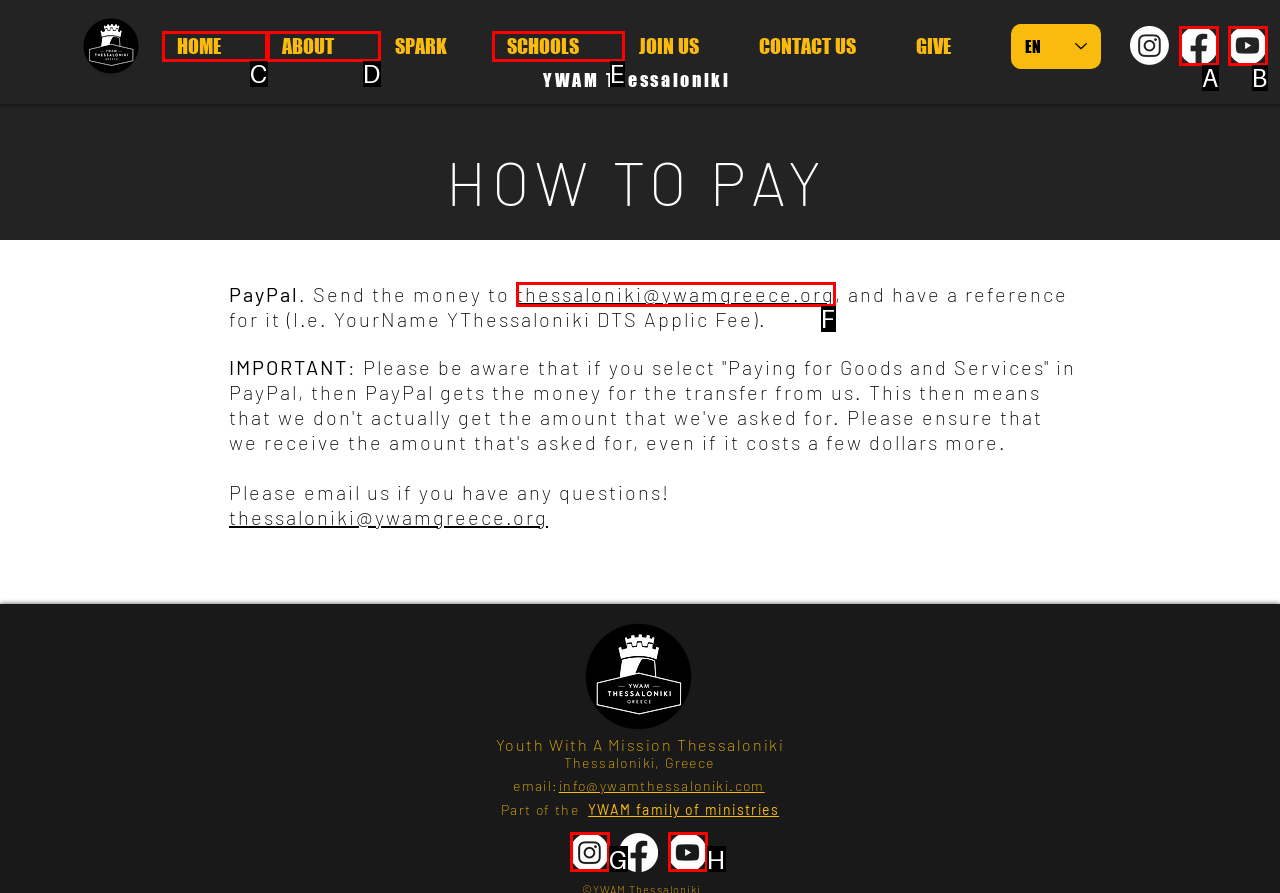Match the option to the description: thessaloniki@ywamgreece.org
State the letter of the correct option from the available choices.

F